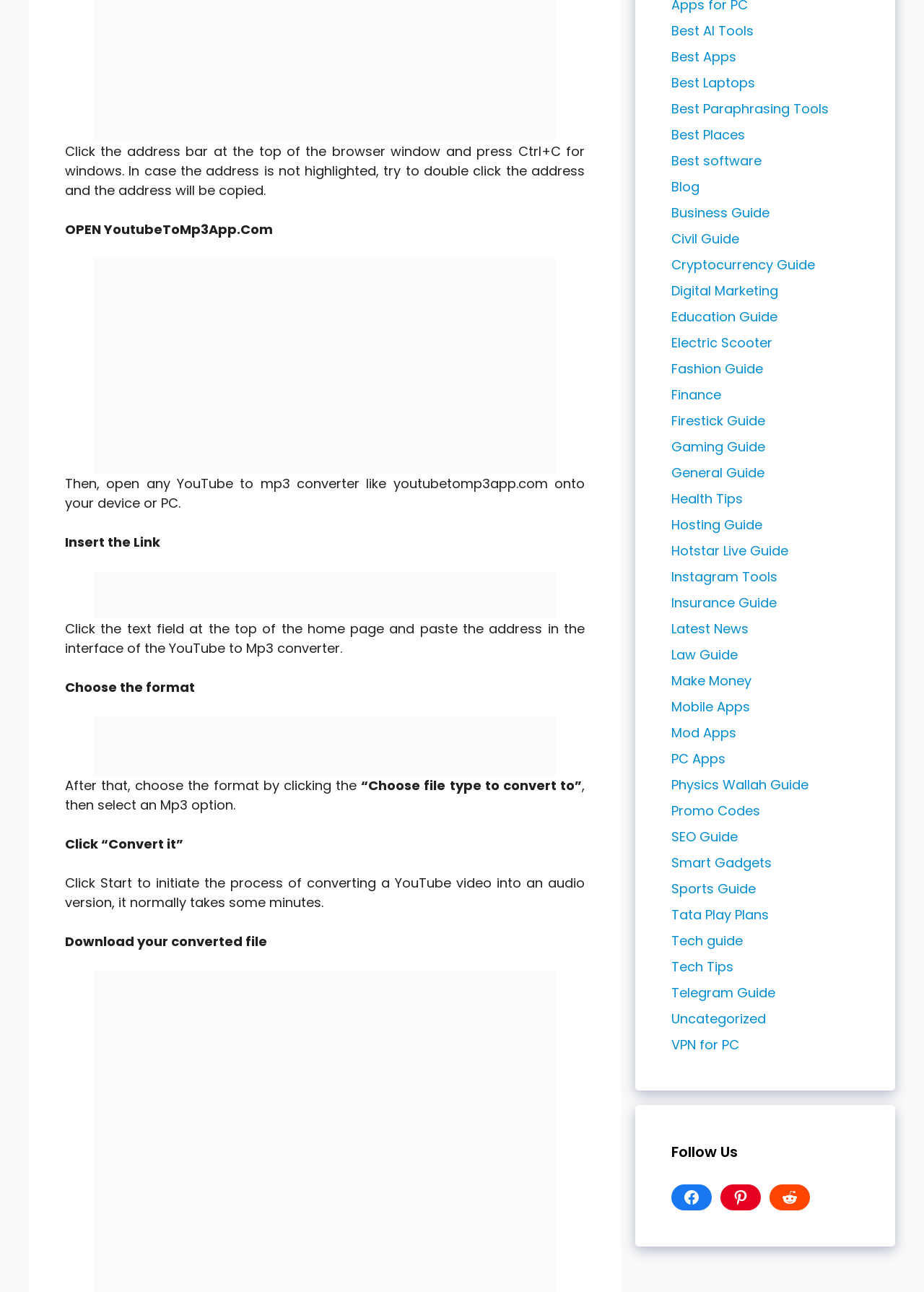Identify the bounding box coordinates of the clickable region to carry out the given instruction: "Click OPEN YoutubeToMp3App.Com".

[0.07, 0.17, 0.295, 0.184]